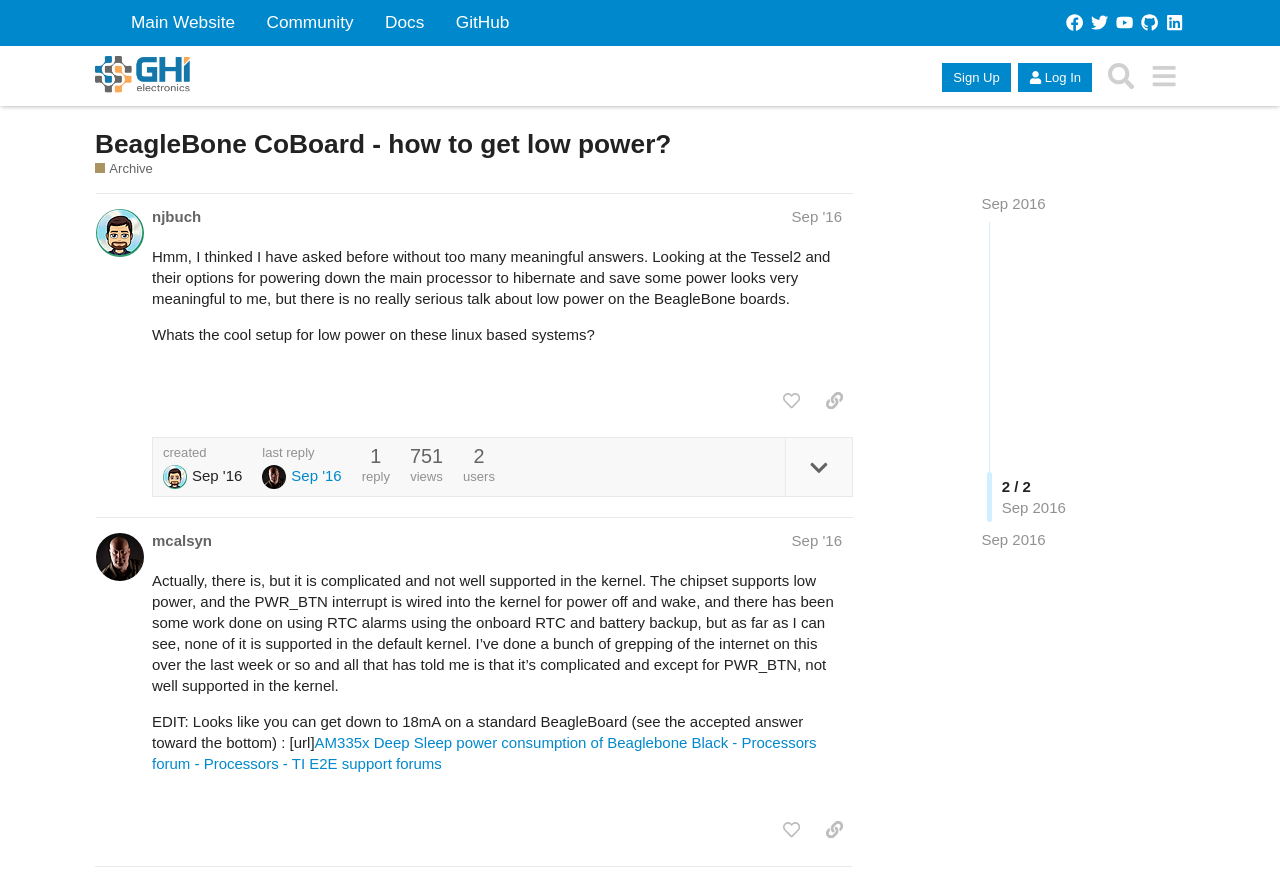Identify the bounding box for the described UI element. Provide the coordinates in (top-left x, top-left y, bottom-right x, bottom-right y) format with values ranging from 0 to 1: title="expand topic details"

[0.613, 0.5, 0.666, 0.566]